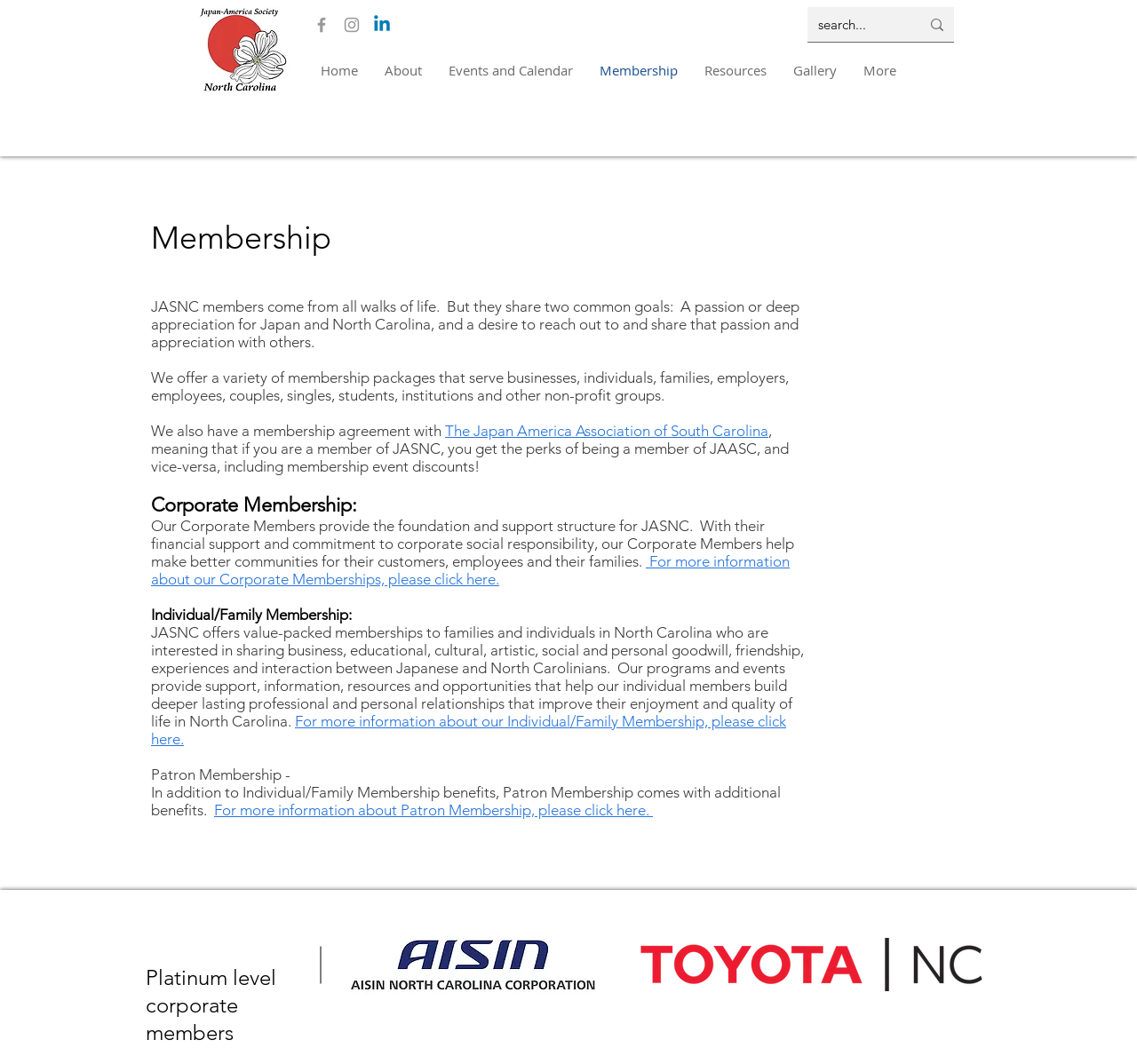Pinpoint the bounding box coordinates of the area that must be clicked to complete this instruction: "Learn more about Corporate Membership".

[0.133, 0.519, 0.695, 0.553]